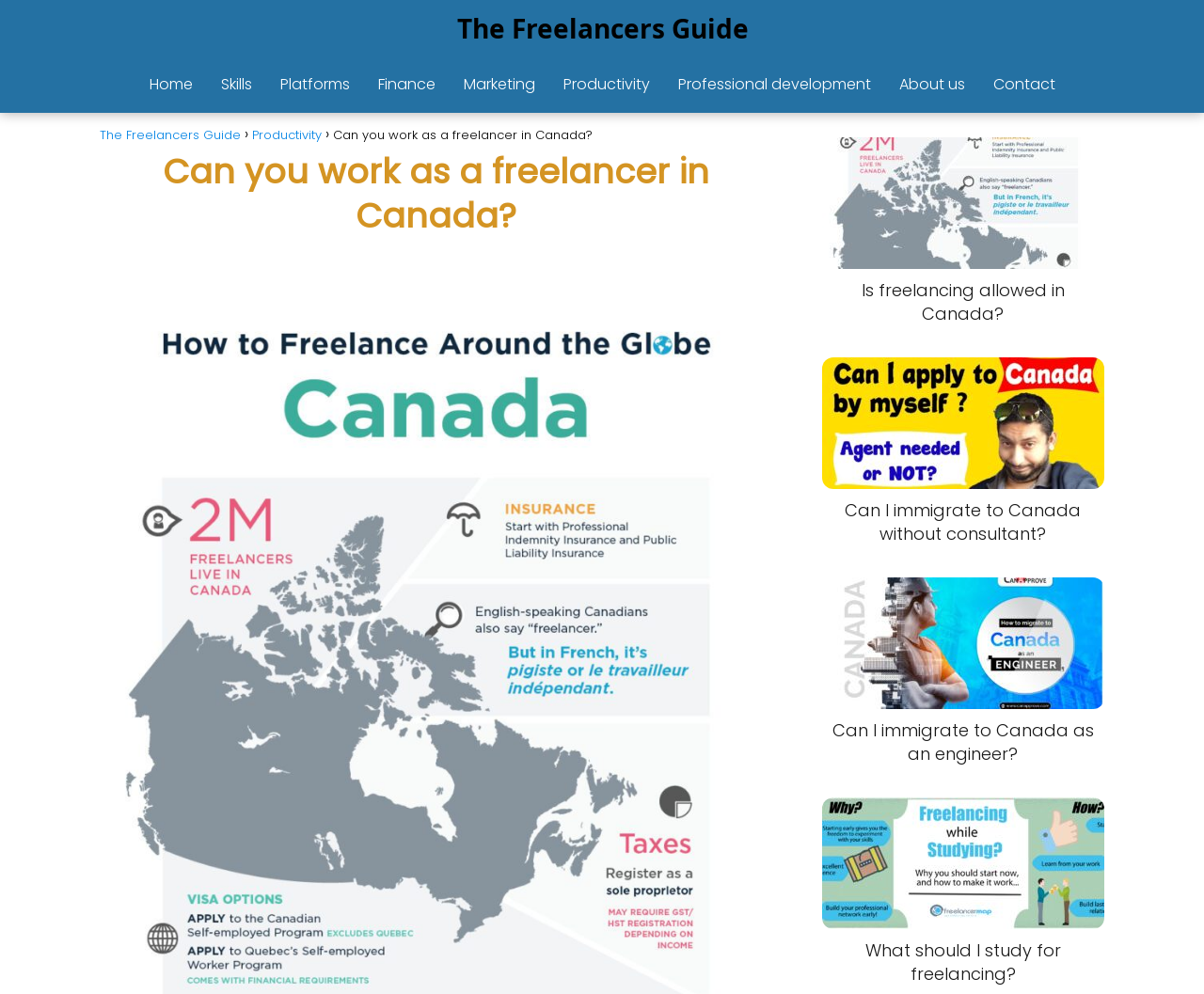What is the main topic of this webpage?
Please provide a single word or phrase in response based on the screenshot.

Freelancing in Canada